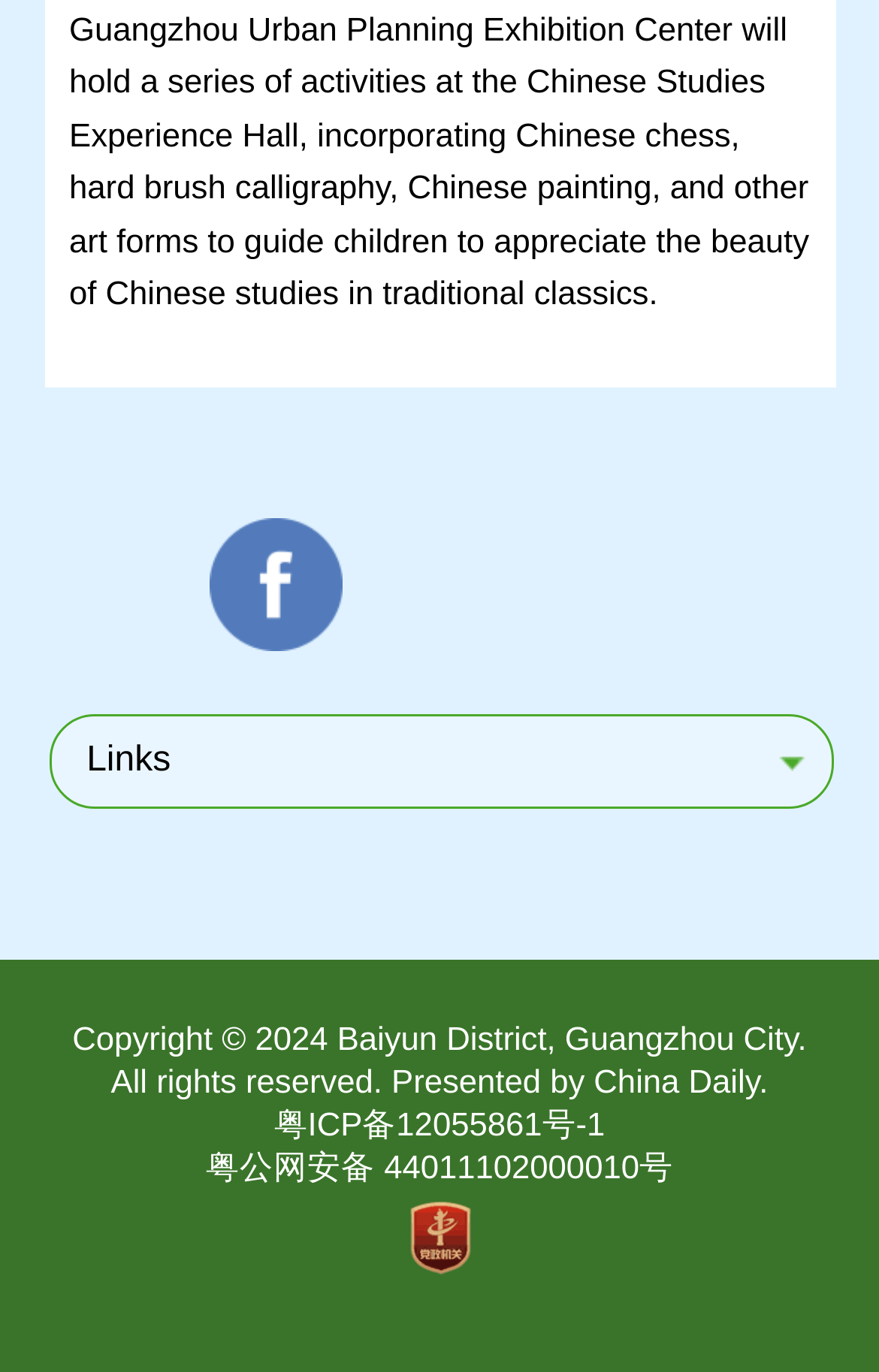Extract the bounding box coordinates for the UI element described as: "alt="fb"".

[0.239, 0.381, 0.389, 0.406]